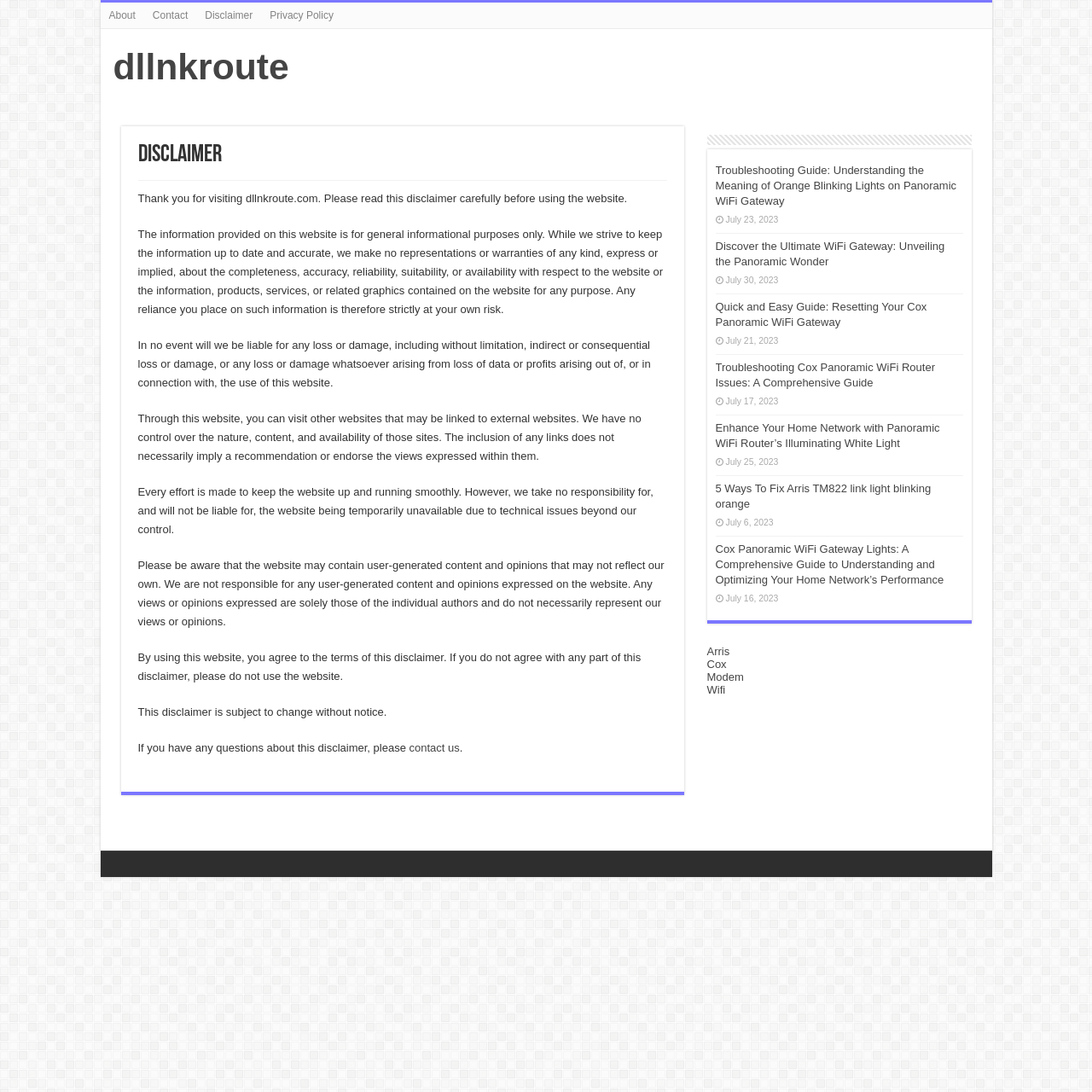What is the name of the WiFi gateway mentioned?
Utilize the image to construct a detailed and well-explained answer.

The name of the WiFi gateway mentioned in the articles is Panoramic WiFi Gateway, which is also mentioned in the disclaimer.